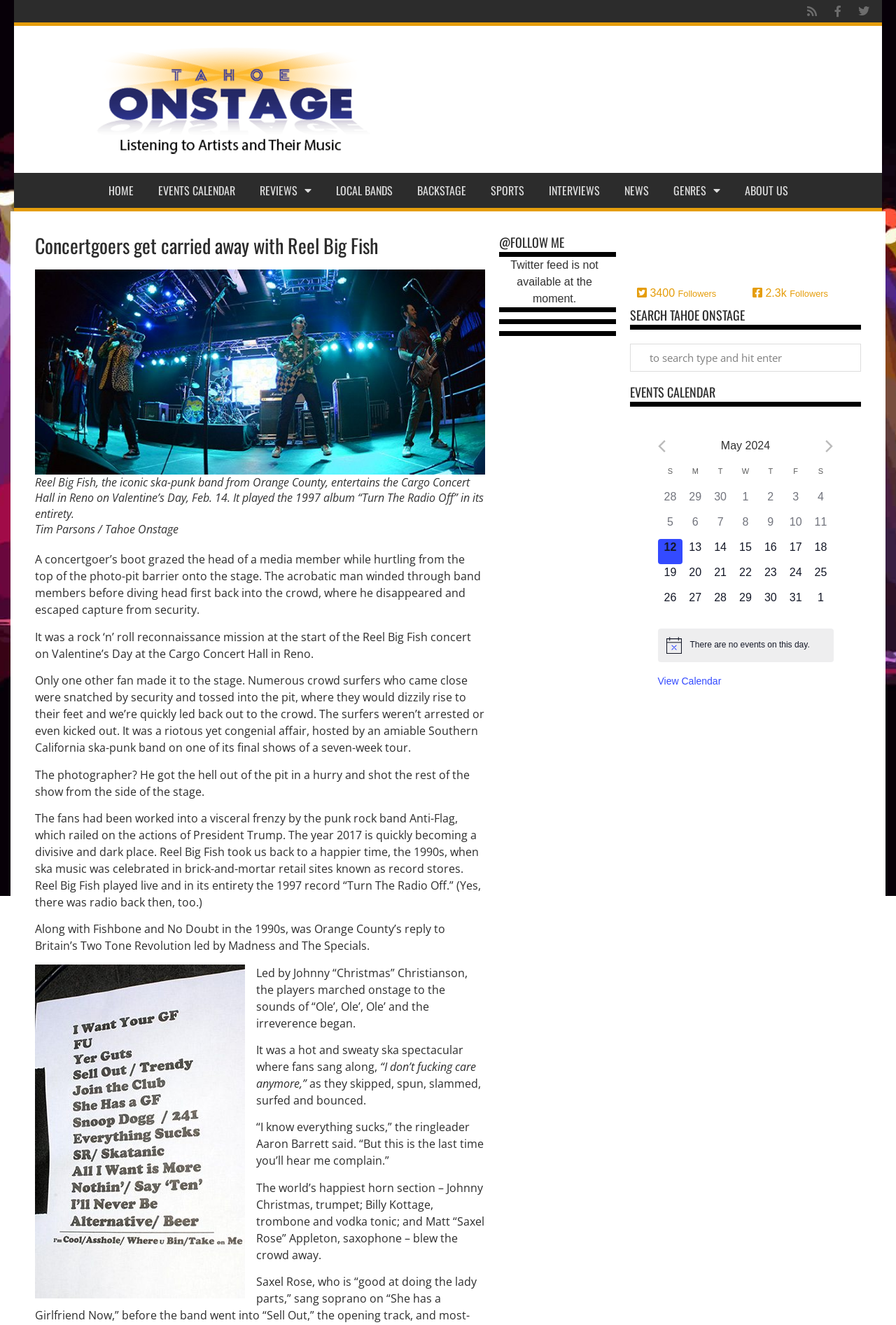Identify the bounding box coordinates of the clickable section necessary to follow the following instruction: "Search for events". The coordinates should be presented as four float numbers from 0 to 1, i.e., [left, top, right, bottom].

[0.703, 0.259, 0.961, 0.281]